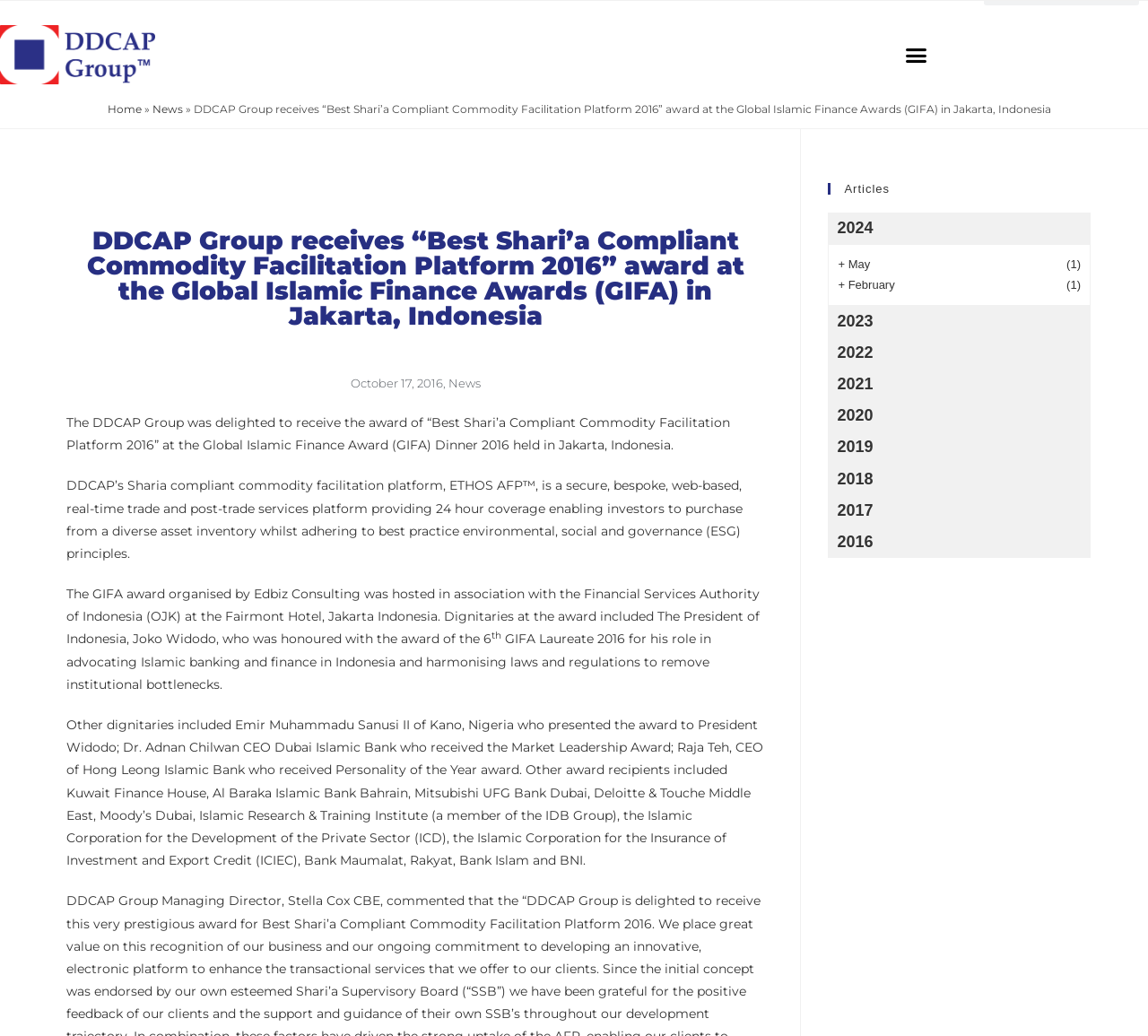Can you specify the bounding box coordinates of the area that needs to be clicked to fulfill the following instruction: "Click the 'Menu Toggle' button"?

[0.135, 0.037, 0.812, 0.069]